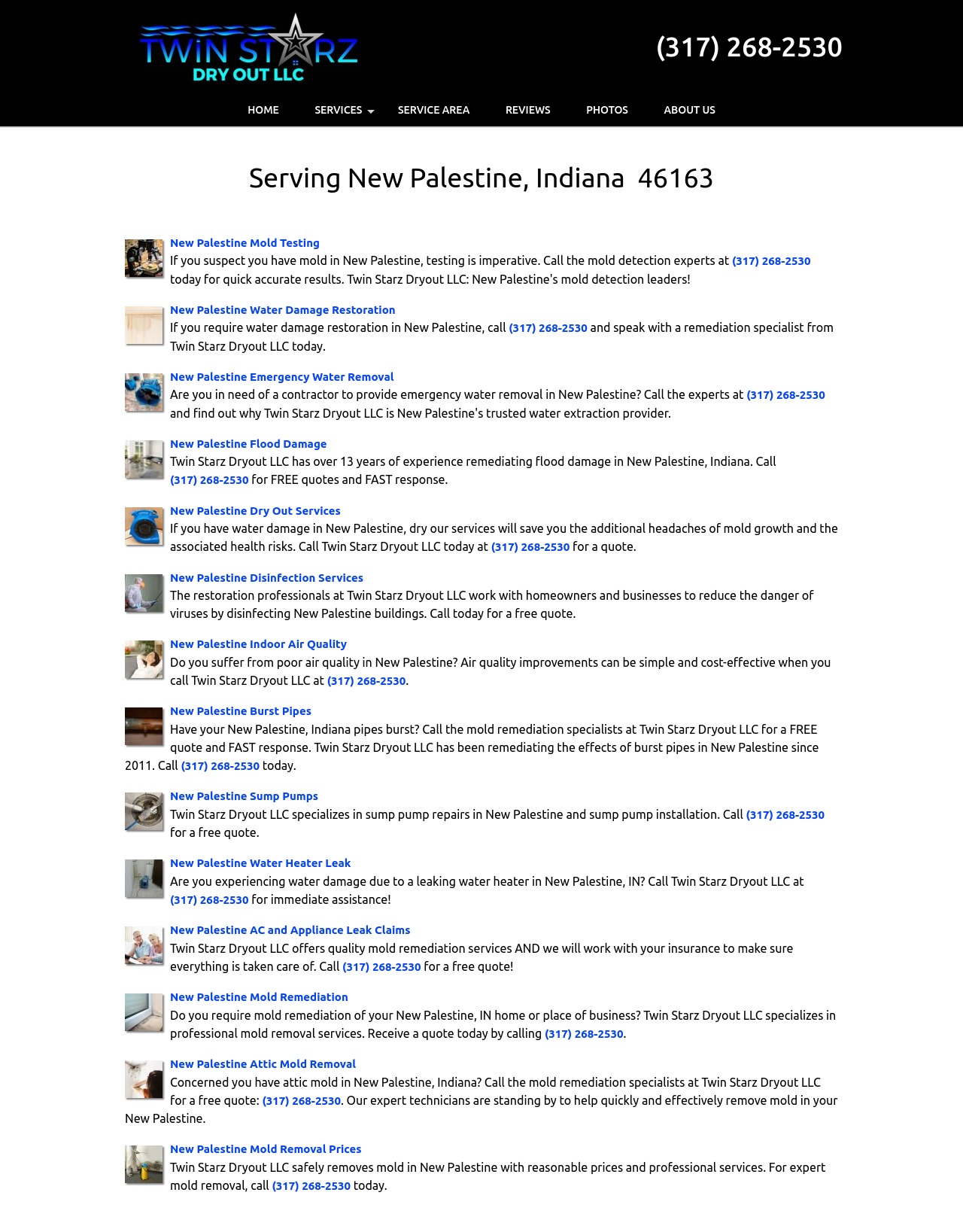What is the location served by Twin Starz Dryout LLC?
Answer the question with a detailed explanation, including all necessary information.

The location served by Twin Starz Dryout LLC can be determined by looking at the text on the webpage, which repeatedly mentions New Palestine, Indiana as the area where the company provides its services.